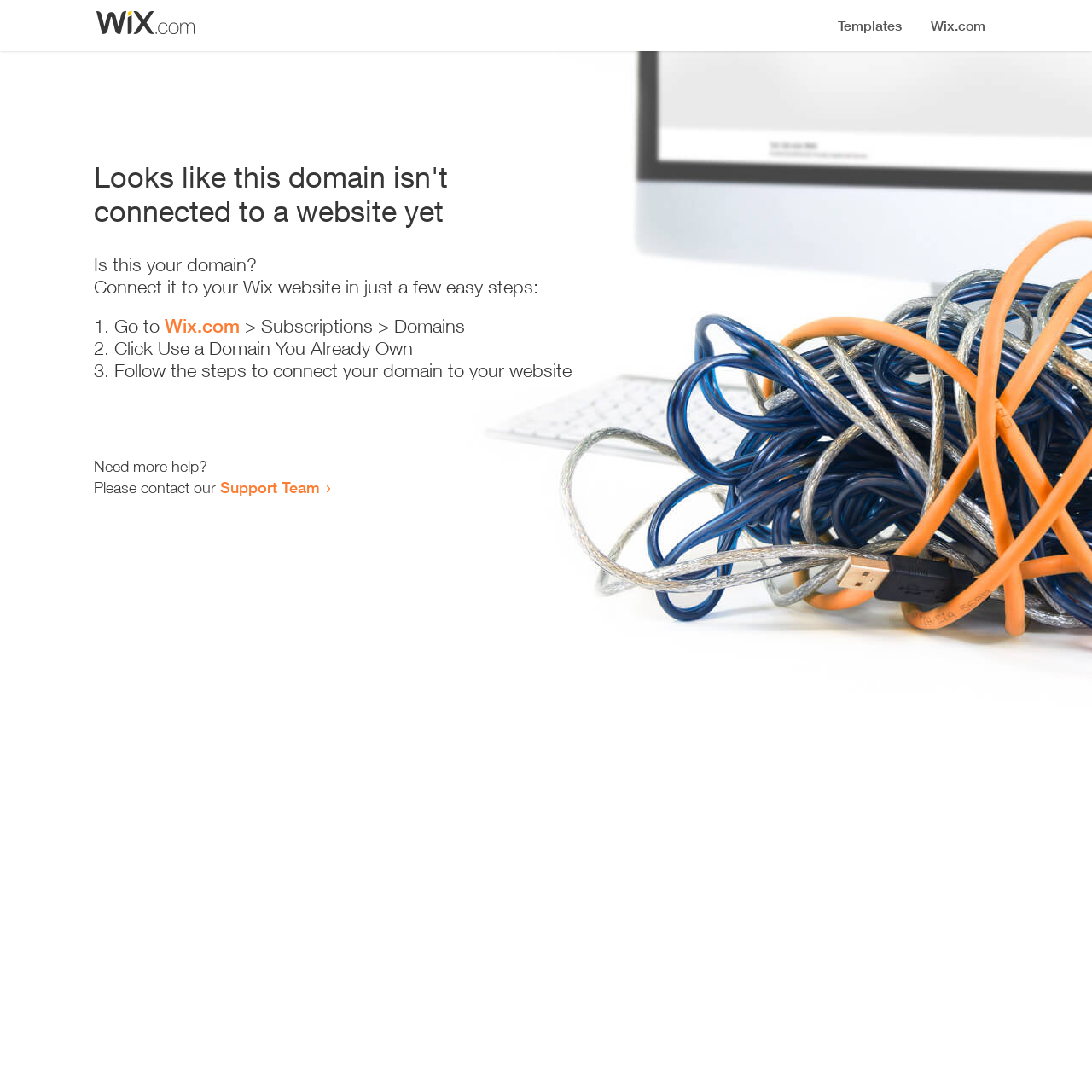Provide a brief response in the form of a single word or phrase:
Where can I get more help?

Support Team